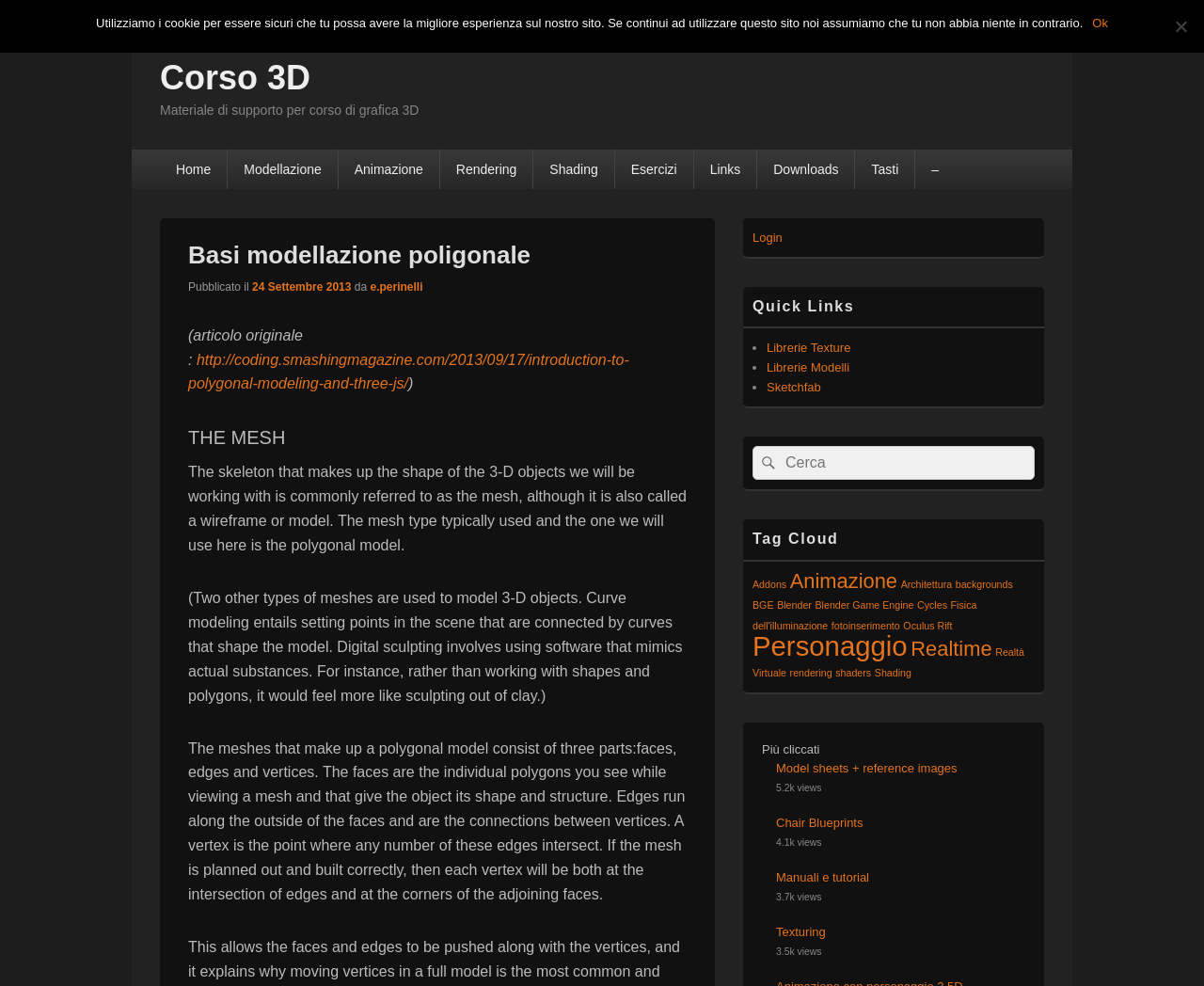Identify the bounding box coordinates for the element that needs to be clicked to fulfill this instruction: "Click on the 'Home' link". Provide the coordinates in the format of four float numbers between 0 and 1: [left, top, right, bottom].

[0.133, 0.151, 0.189, 0.191]